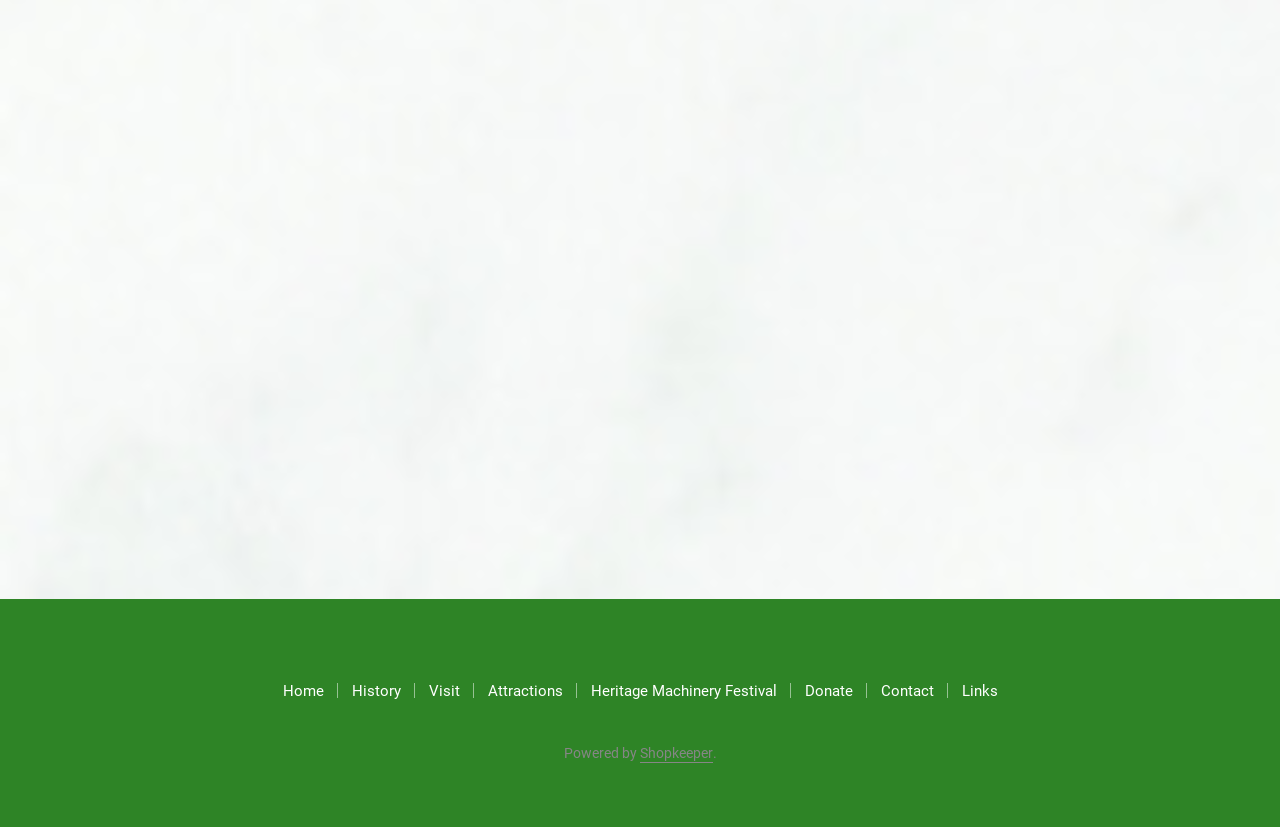How many links are on the top navigation bar?
Please provide a single word or phrase as the answer based on the screenshot.

8